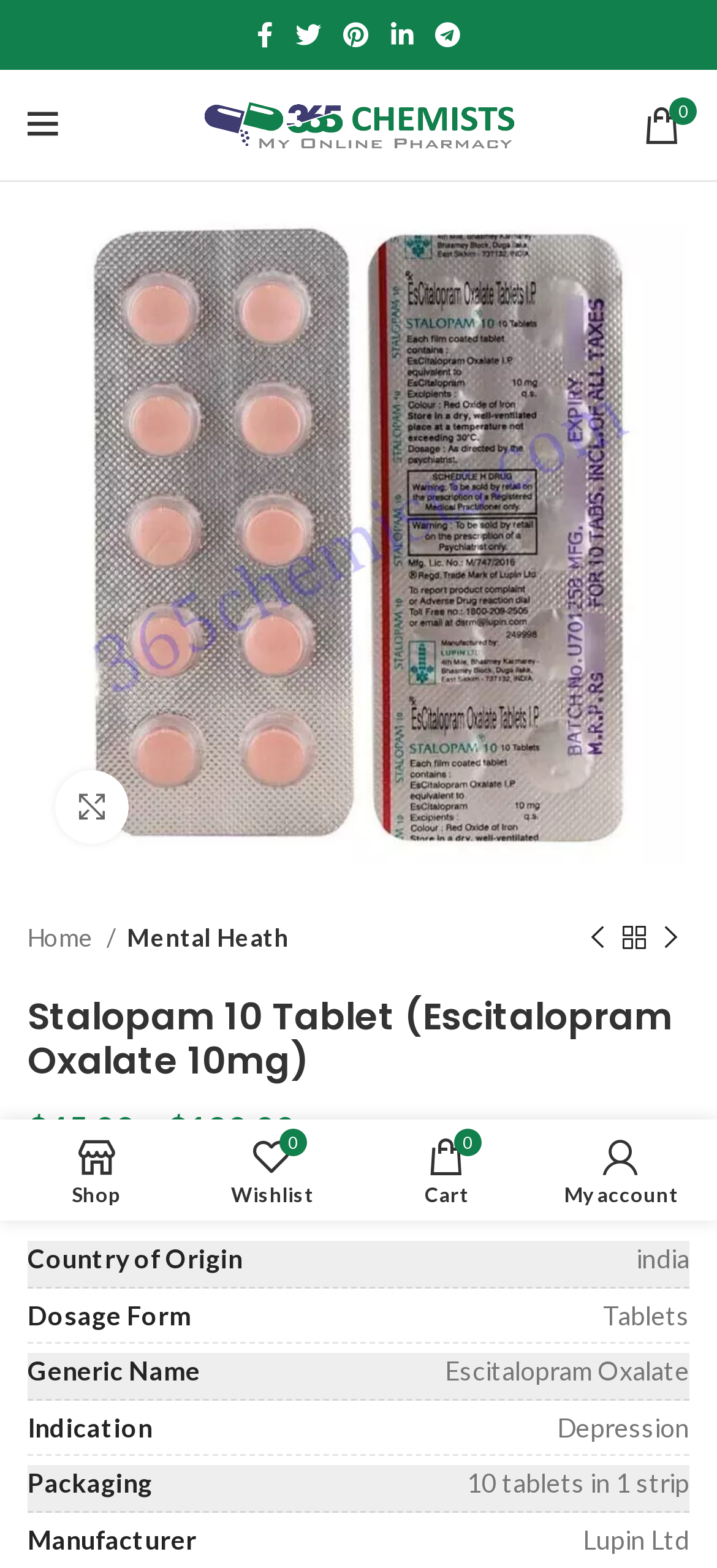Answer succinctly with a single word or phrase:
What is the indication of Stalopam 10 Tablet?

Depression